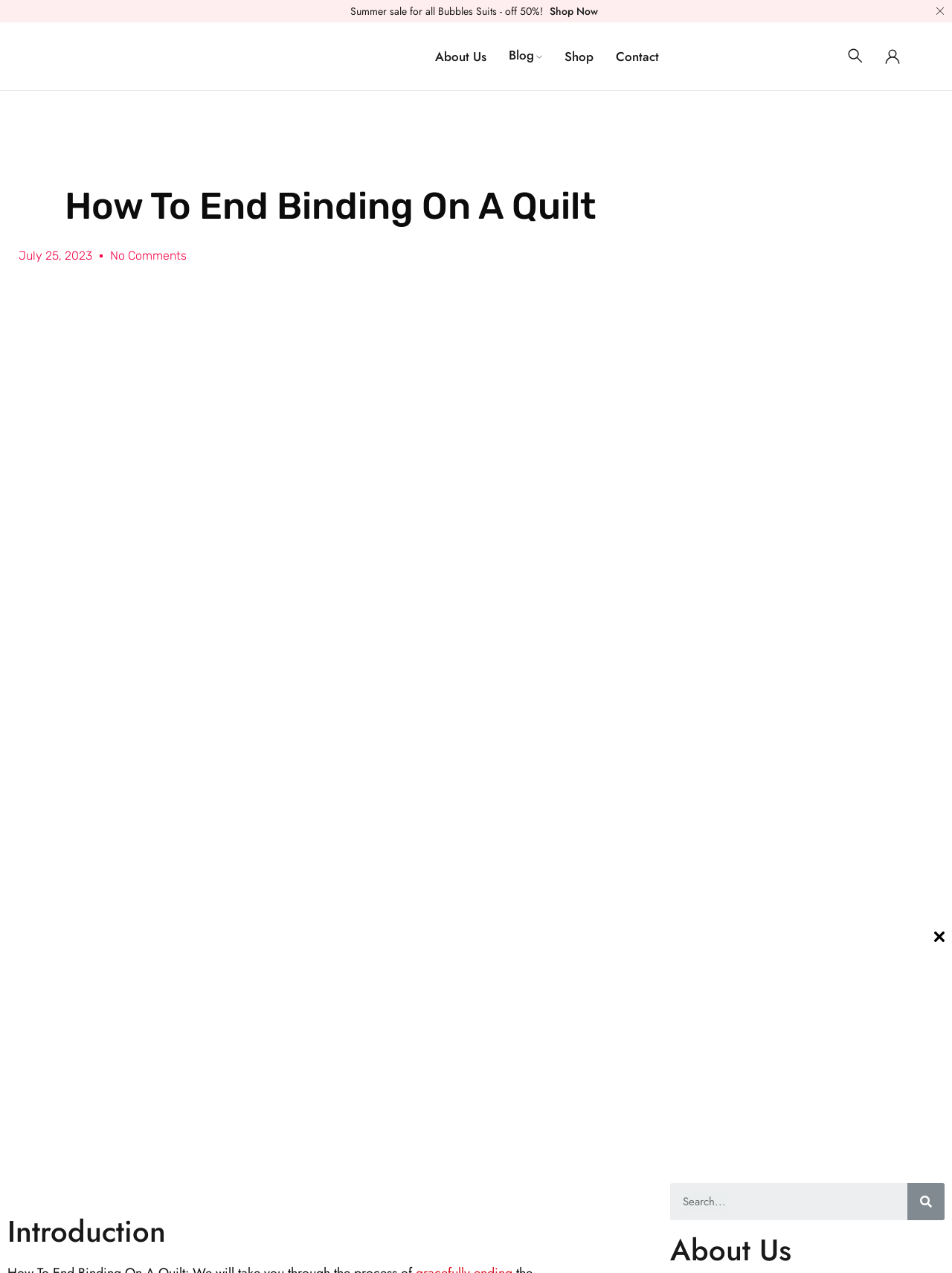Determine the bounding box coordinates of the clickable element to achieve the following action: 'Read the blog'. Provide the coordinates as four float values between 0 and 1, formatted as [left, top, right, bottom].

[0.534, 0.033, 0.569, 0.053]